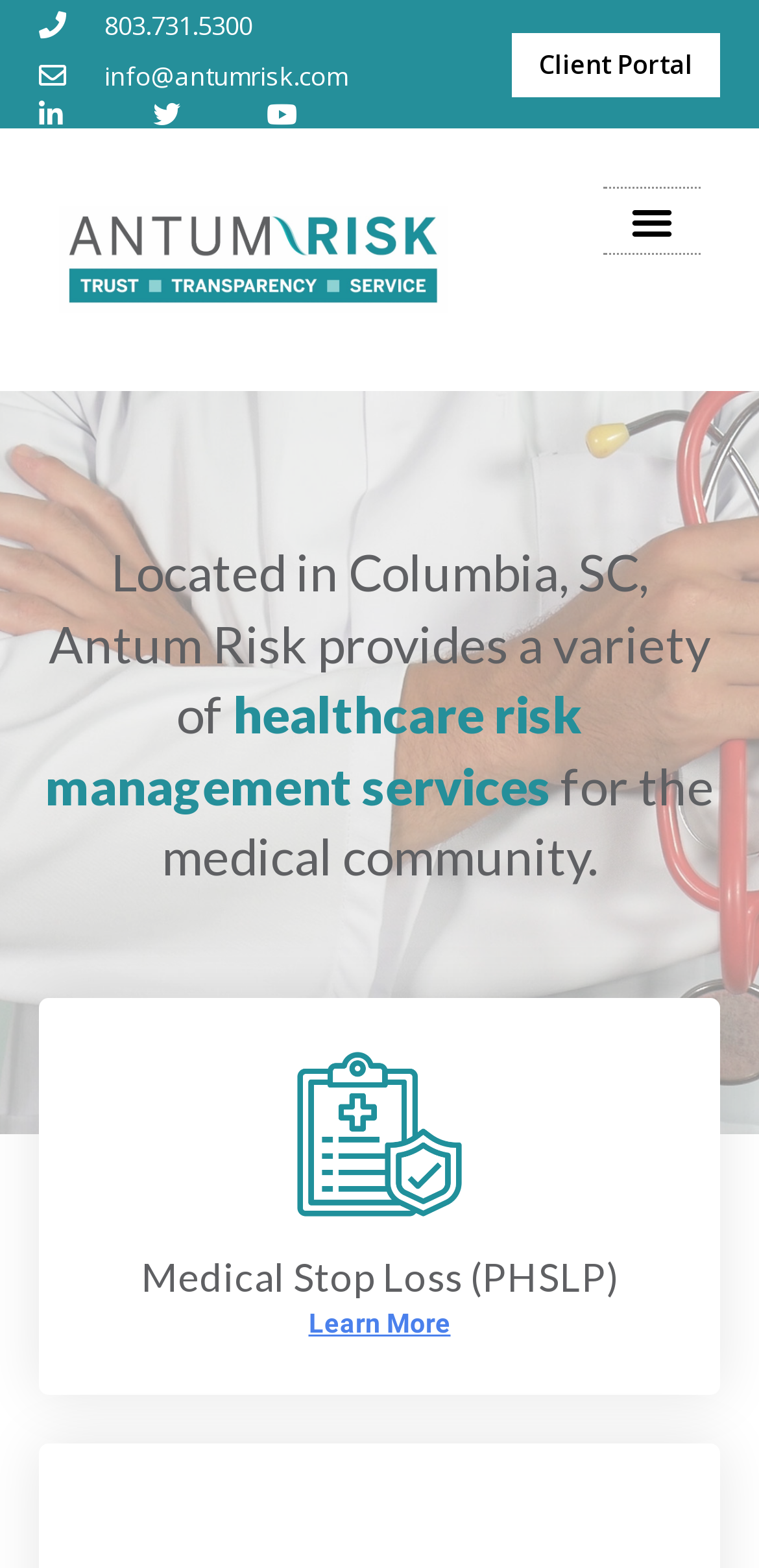Based on the image, provide a detailed response to the question:
What is the purpose of the button on the top right?

I found the button on the top right section of the webpage, which has the text 'Menu Toggle' and is not expanded. This suggests that it is used to toggle a menu on and off.